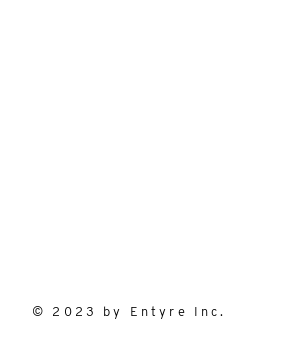Describe all the elements in the image extensively.

The image features a minimalist design with the text "© 2023 by Entyre Inc." prominently displayed in a simple, elegant font. This serves as a copyright notice, indicating the ownership and date of the content, suggesting it is part of promotional or informational material produced by Entyre Inc. The stark background complements the text, emphasizing its importance and ensuring clarity. This type of imagery is commonly used in business branding to assert copyright and provide a professional aesthetic.